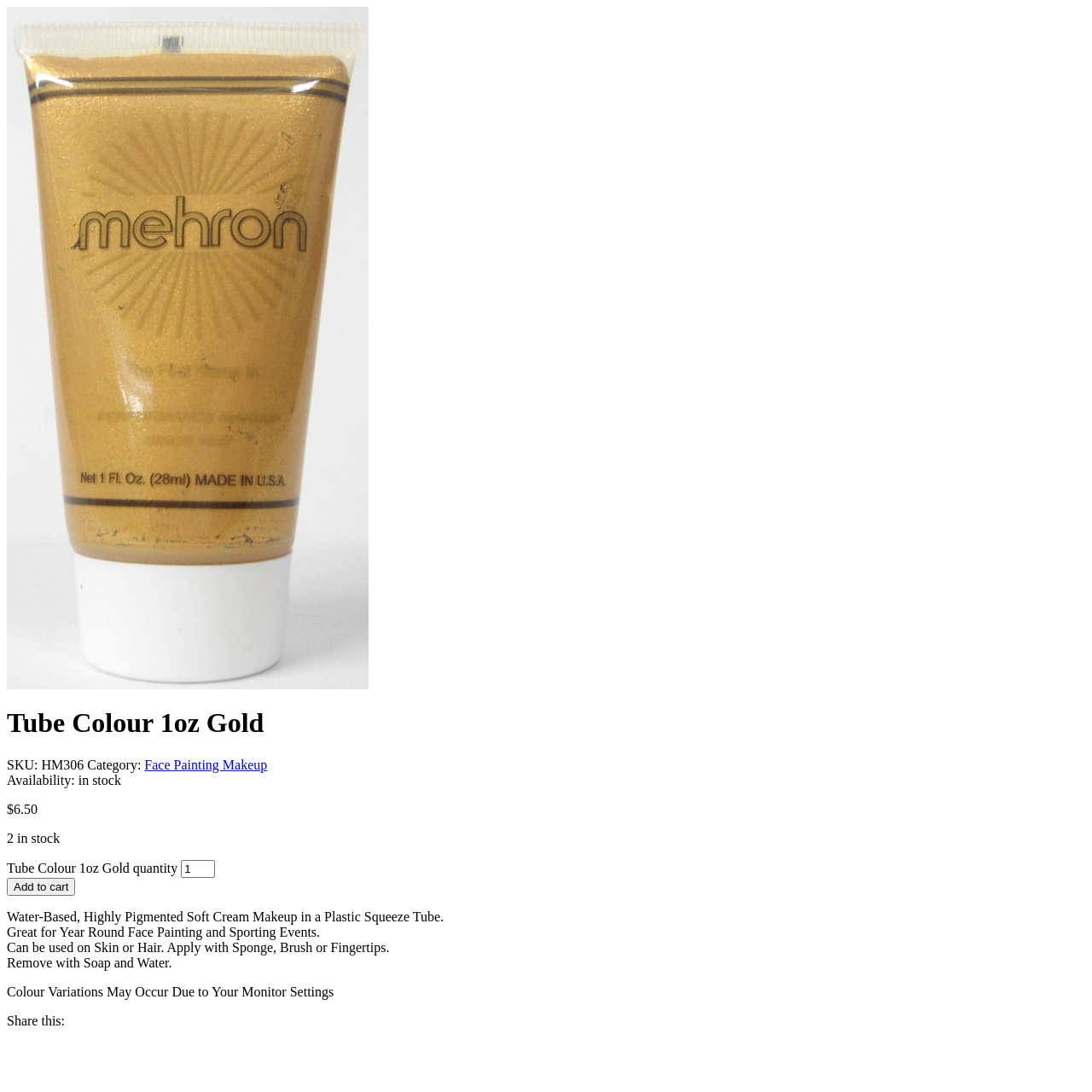What is the purpose of the product?
Based on the image, answer the question with as much detail as possible.

The purpose of the product is obtained from the category text 'Face Painting Makeup' which is located below the product name, indicating that the product is used for face painting and makeup applications.